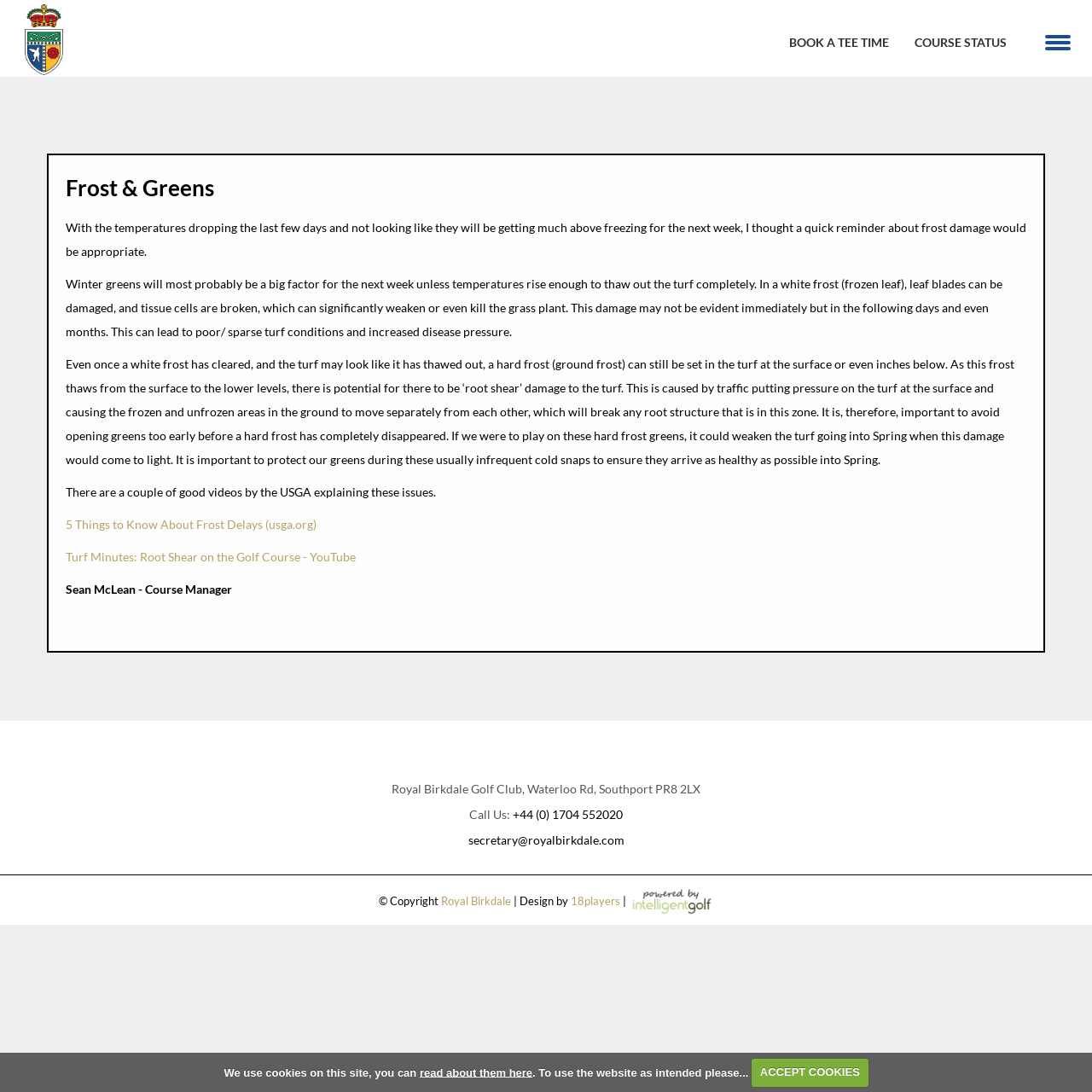Please determine the bounding box coordinates of the element's region to click for the following instruction: "Check course status".

[0.838, 0.032, 0.922, 0.045]